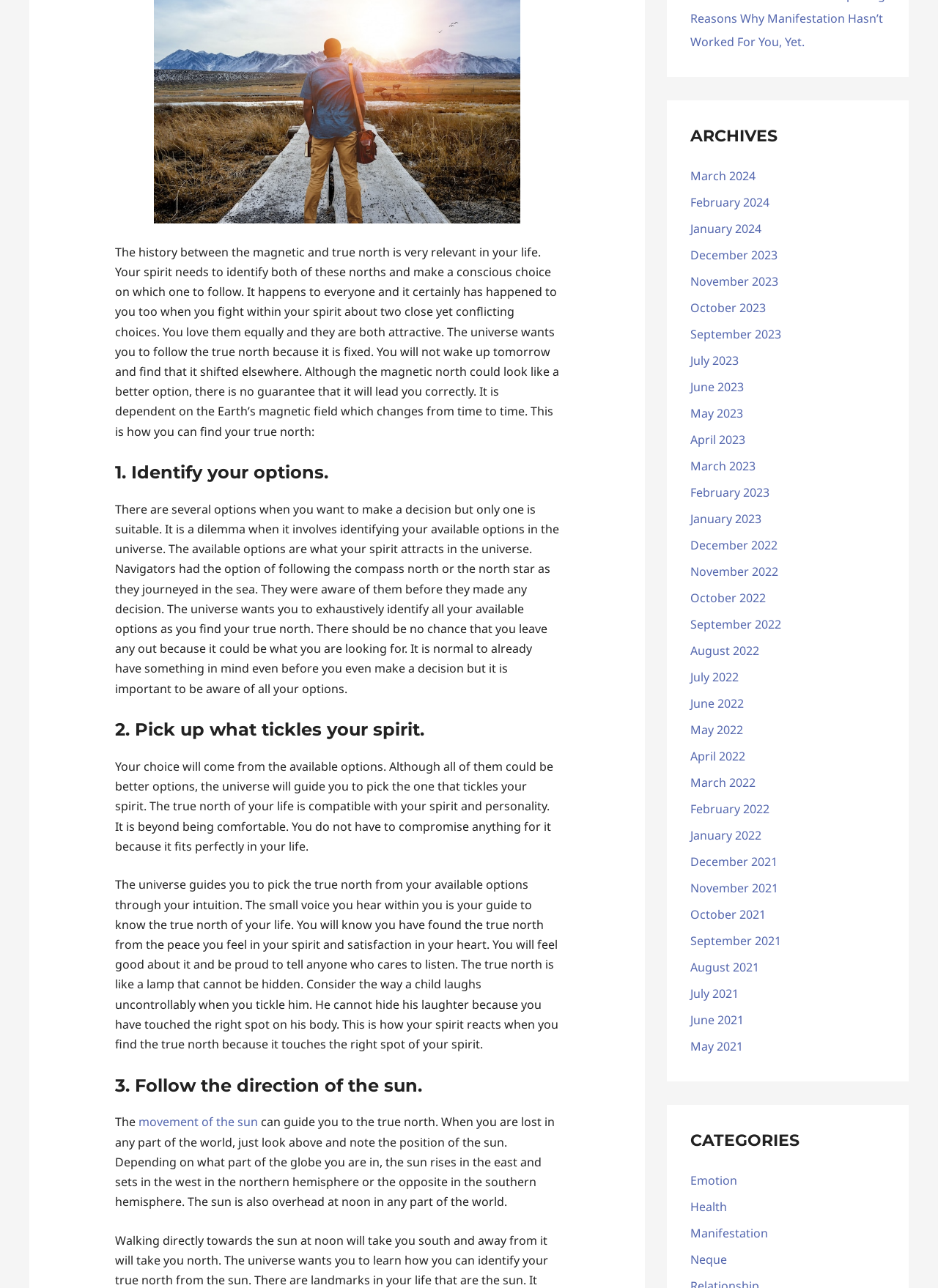Determine the bounding box for the UI element that matches this description: "July 2023".

[0.736, 0.274, 0.788, 0.286]